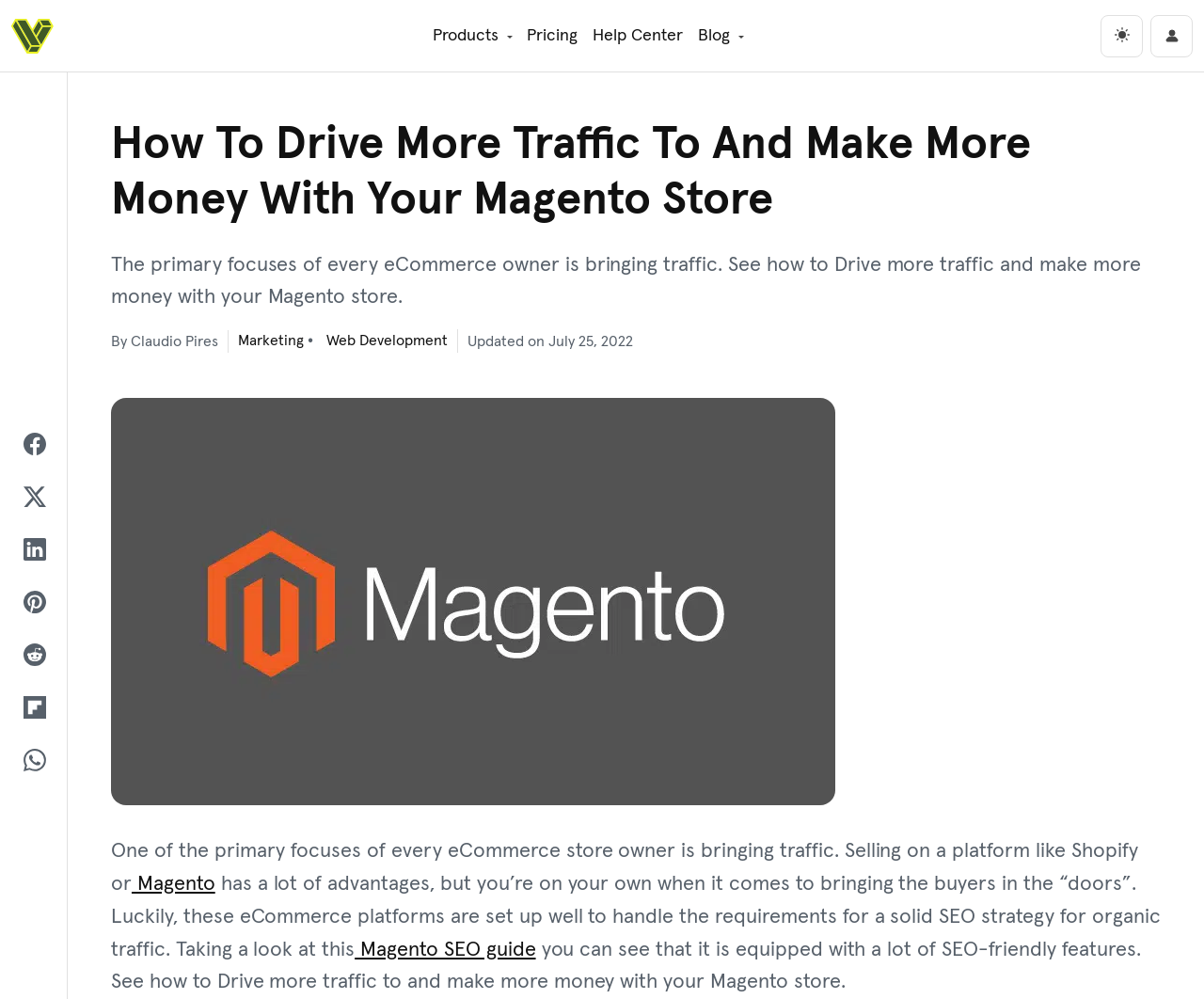Can you show the bounding box coordinates of the region to click on to complete the task described in the instruction: "Click on the 'Blog' link in the main navigation"?

[0.573, 0.015, 0.623, 0.057]